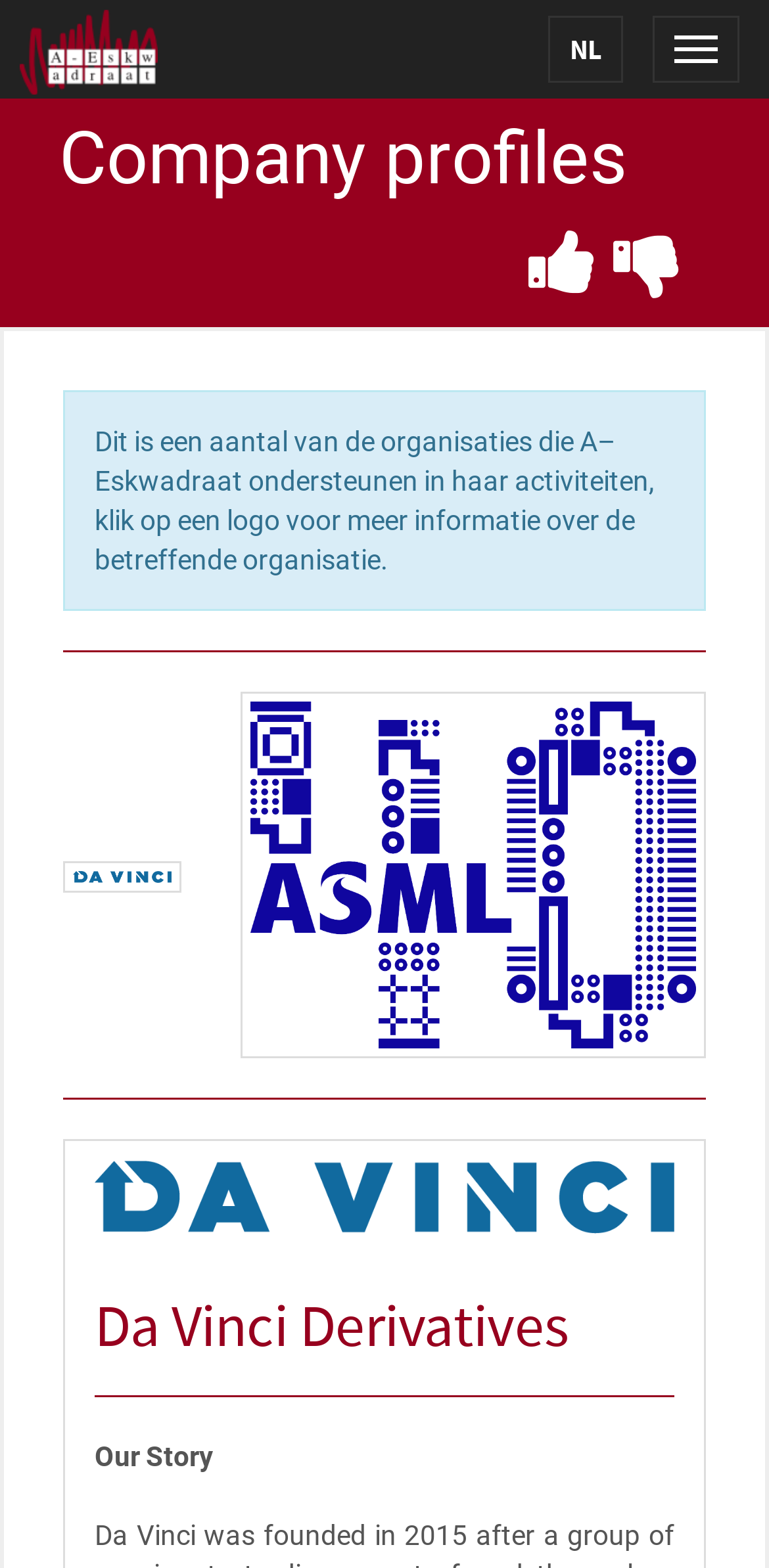How many logos are displayed on the webpage?
Based on the image, answer the question with as much detail as possible.

I counted the number of logos displayed on the webpage, which are 'Da Vinci Derivatives' and 'ASML', so the answer is 2.